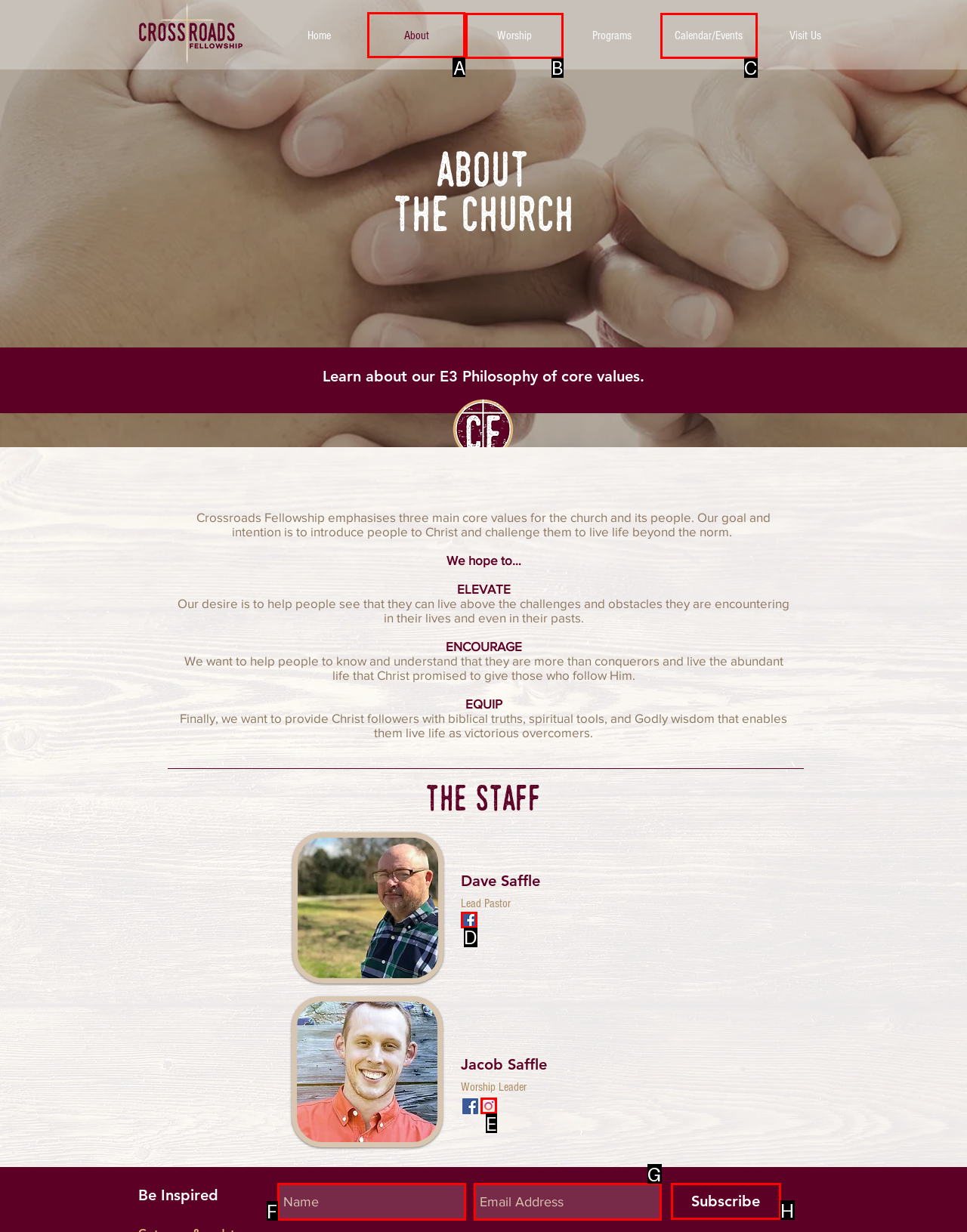Select the appropriate HTML element to click on to finish the task: Click the 'About' link.
Answer with the letter corresponding to the selected option.

A